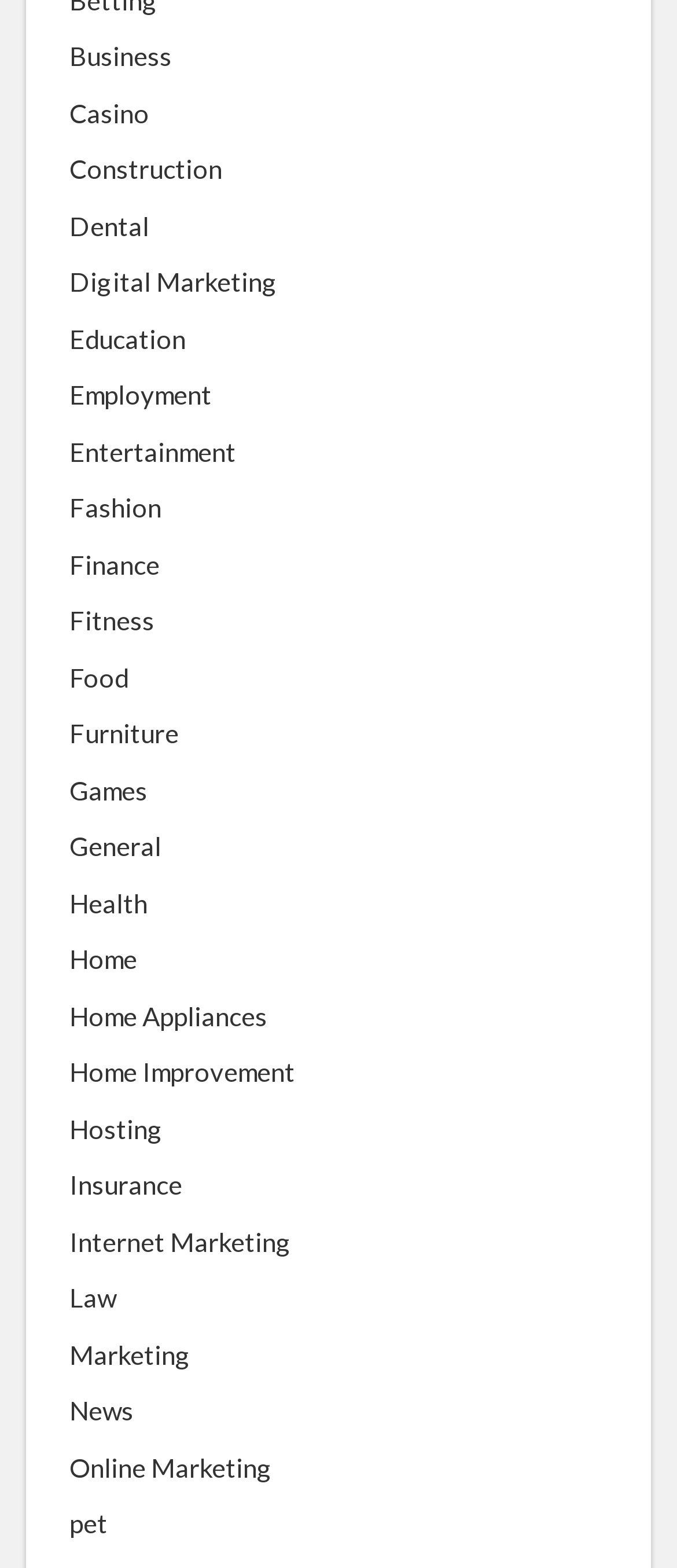Determine the bounding box coordinates for the element that should be clicked to follow this instruction: "Visit the Casino page". The coordinates should be given as four float numbers between 0 and 1, in the format [left, top, right, bottom].

[0.103, 0.059, 0.221, 0.084]